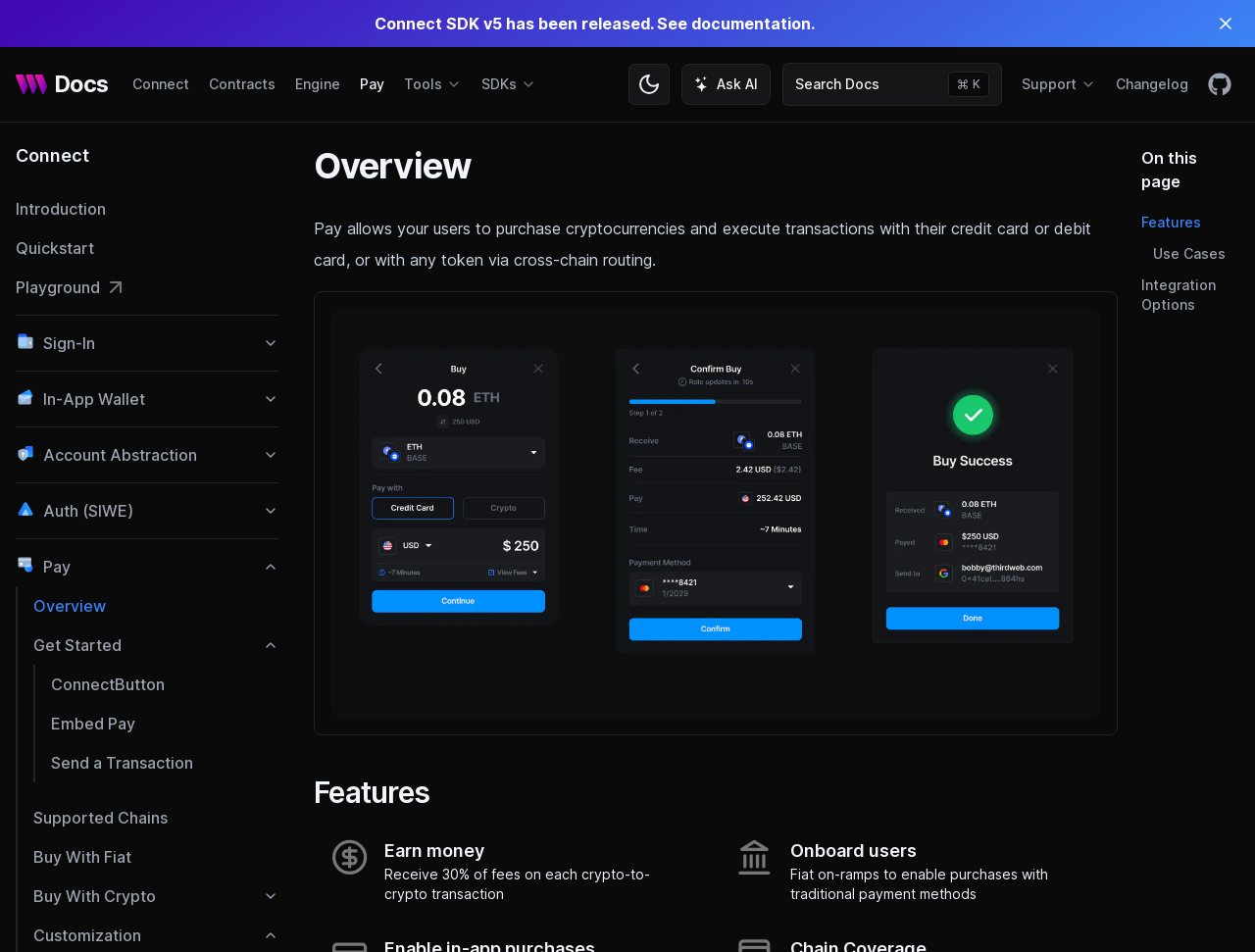What is the 'In-App Wallet' feature for?
Could you give a comprehensive explanation in response to this question?

The 'In-App Wallet' feature is mentioned on the webpage, but its purpose is not explicitly stated. It is likely related to storing and managing cryptocurrencies or tokens, but without more information, it is unclear what its specific function is.